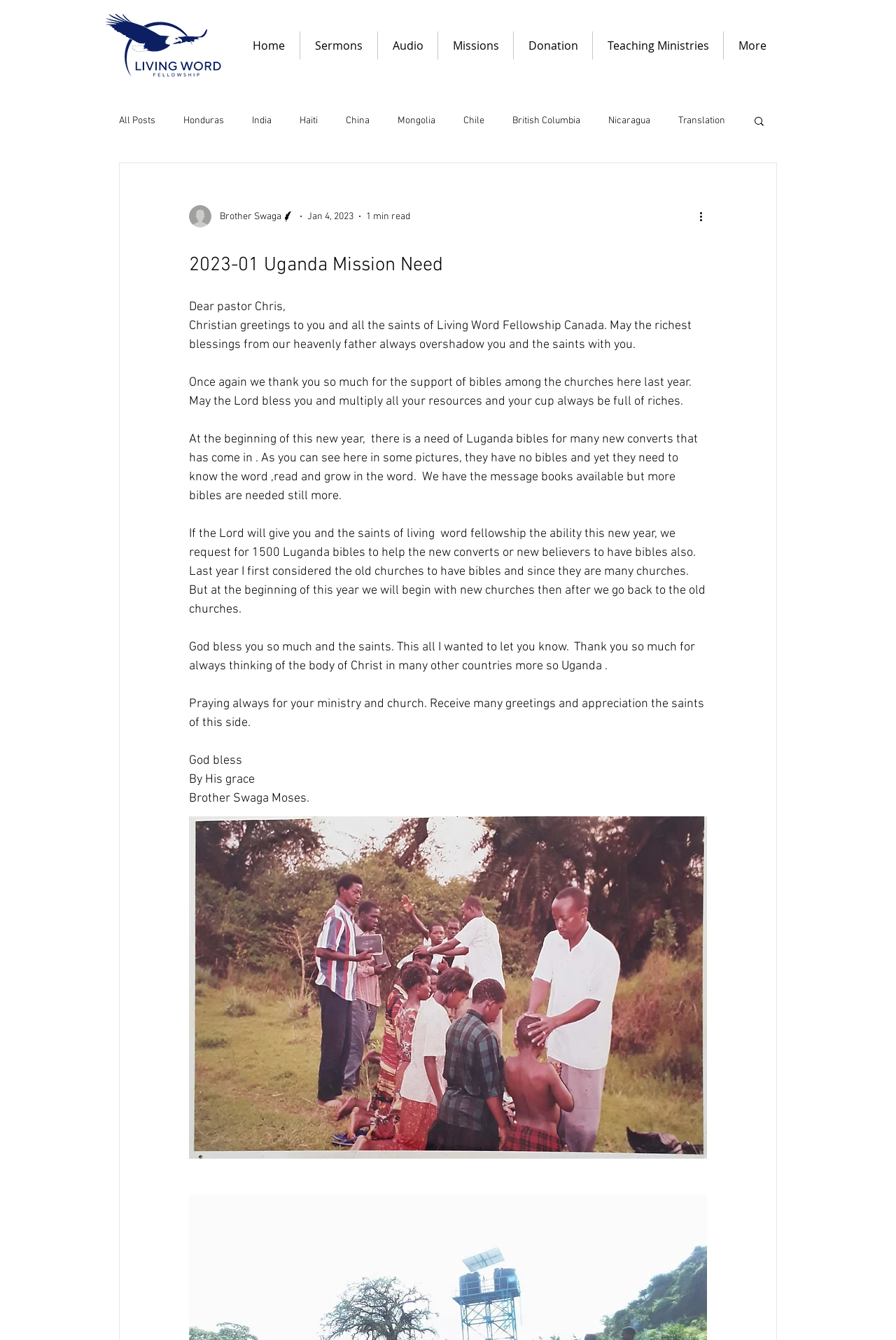What is the purpose of the blog post?
Provide a thorough and detailed answer to the question.

After reading the content of the blog post, I understand that the purpose of the post is to request for 1500 Luganda bibles to support new converts in Uganda. The author expresses gratitude for previous support and explains the need for bibles in the new year.